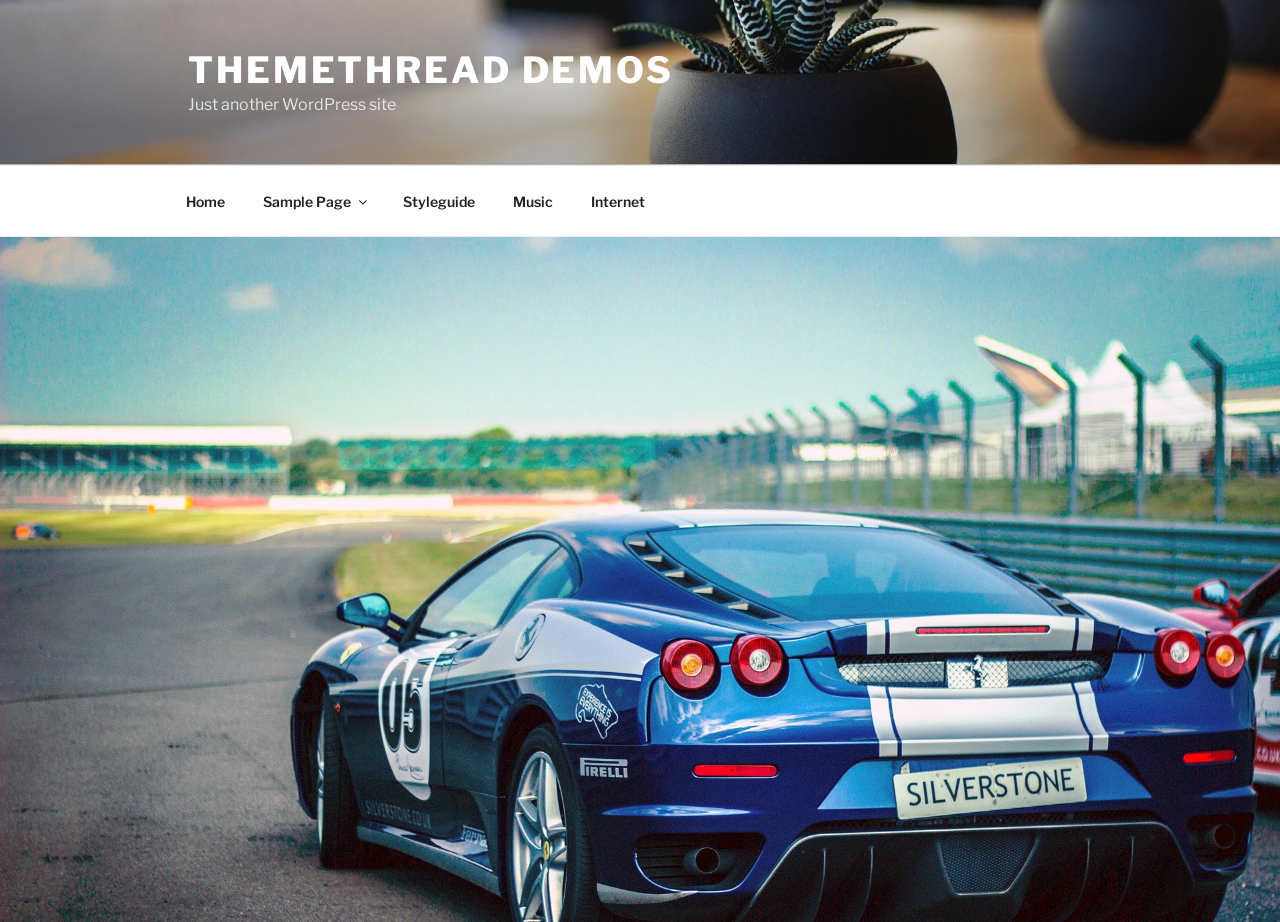Use a single word or phrase to answer the question:
How many words are in the website's tagline?

5